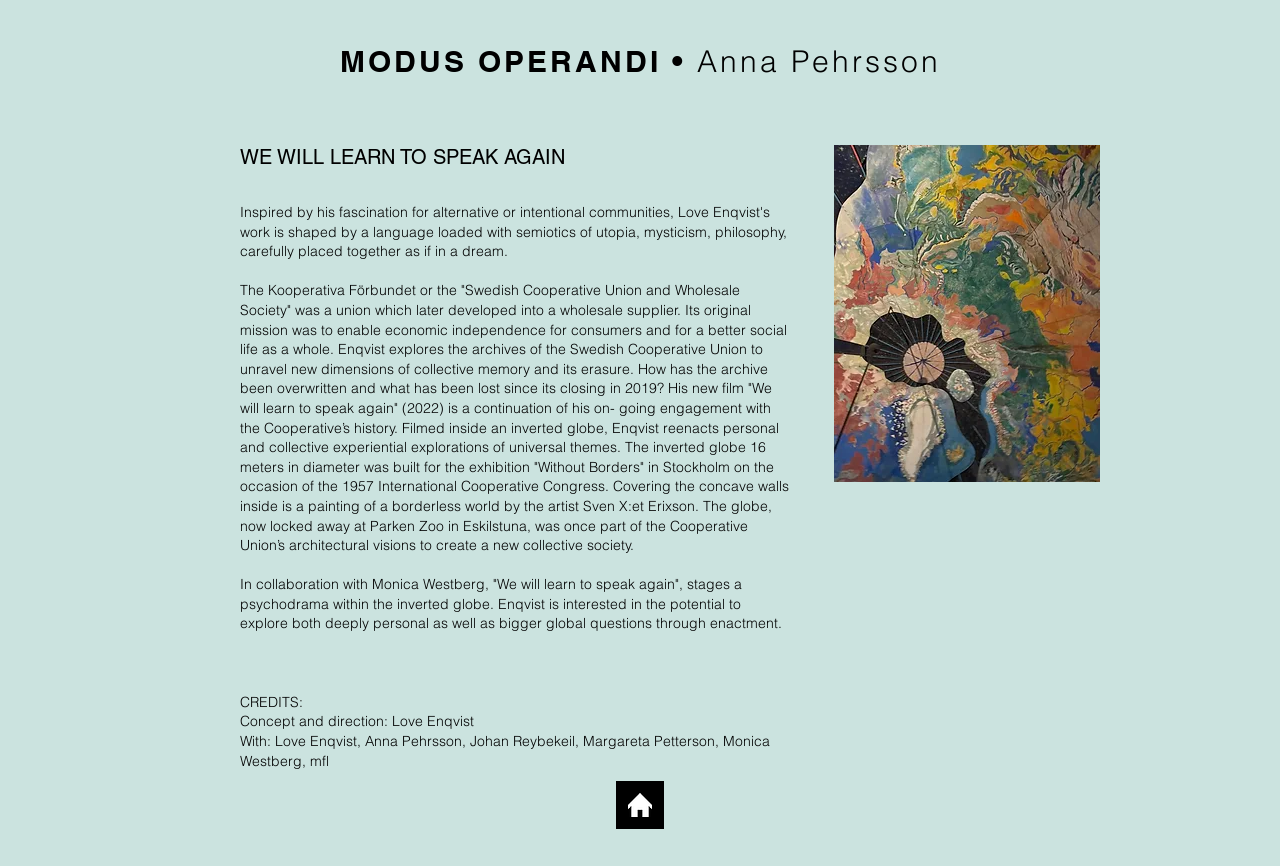Observe the image and answer the following question in detail: What is the title of the film mentioned?

The title of the film is mentioned in the text as 'We will learn to speak again' (2022), which is a continuation of the filmmaker's ongoing engagement with the Cooperative's history.